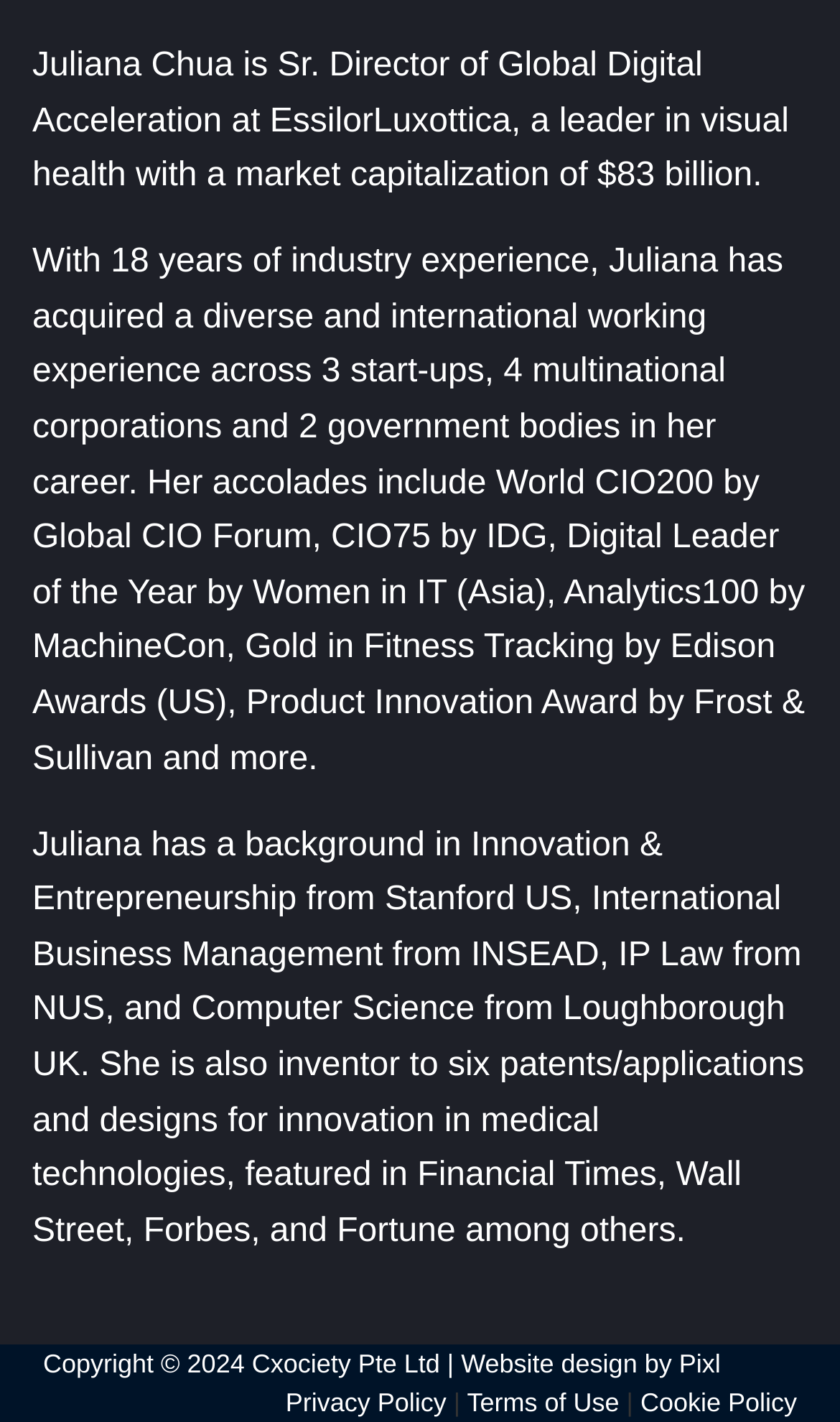Find the bounding box coordinates for the HTML element described in this sentence: "Privacy Policy". Provide the coordinates as four float numbers between 0 and 1, in the format [left, top, right, bottom].

[0.34, 0.975, 0.531, 0.997]